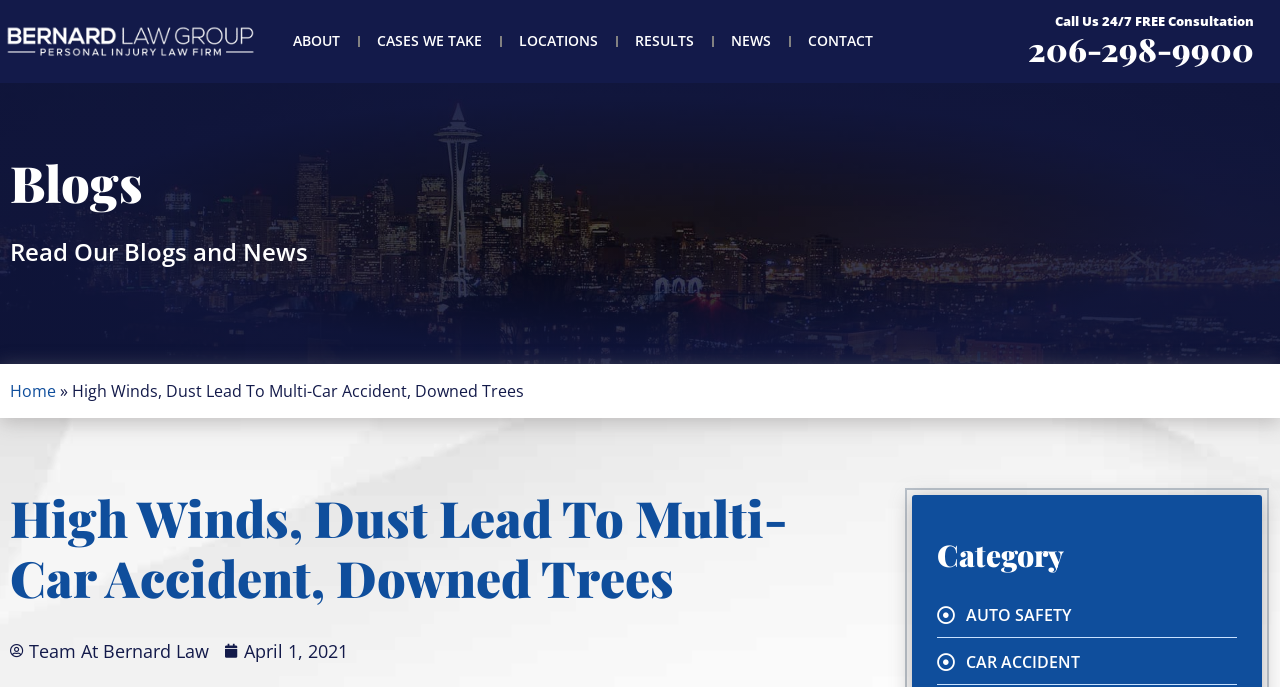Carefully examine the image and provide an in-depth answer to the question: What is the name of the law team?

I found the name of the law team by looking at the static text element with the text 'Team At Bernard Law'.